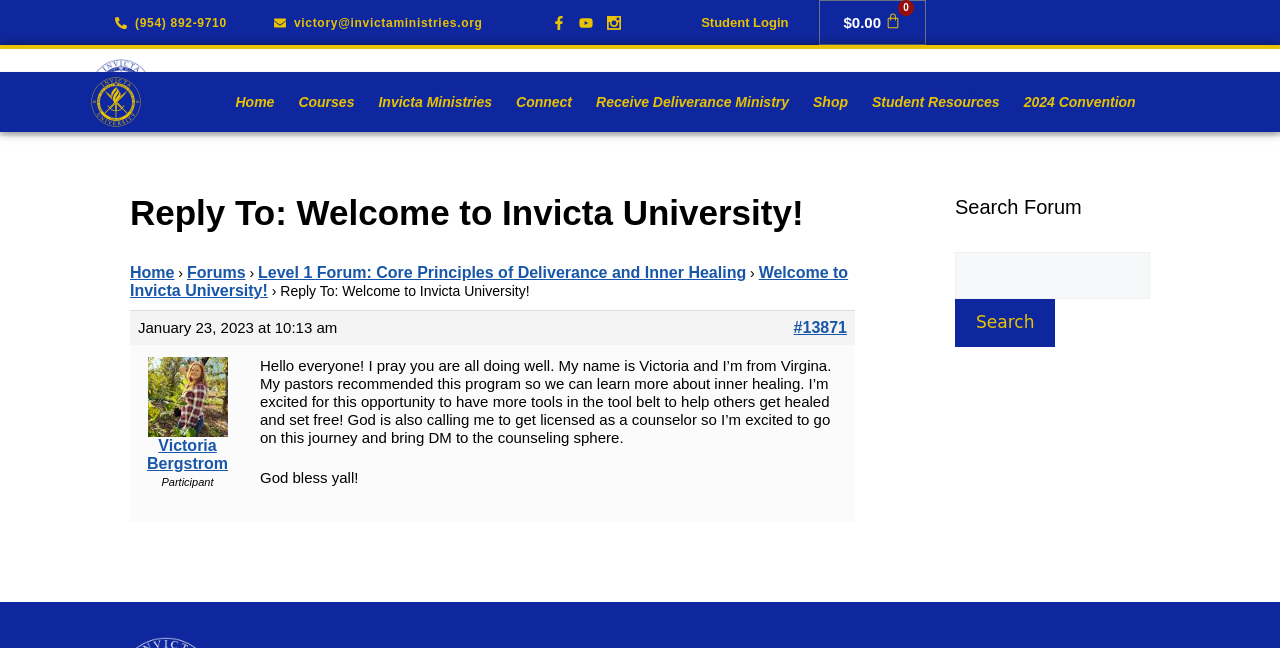Specify the bounding box coordinates of the area to click in order to follow the given instruction: "Search in the forum."

[0.746, 0.388, 0.898, 0.462]